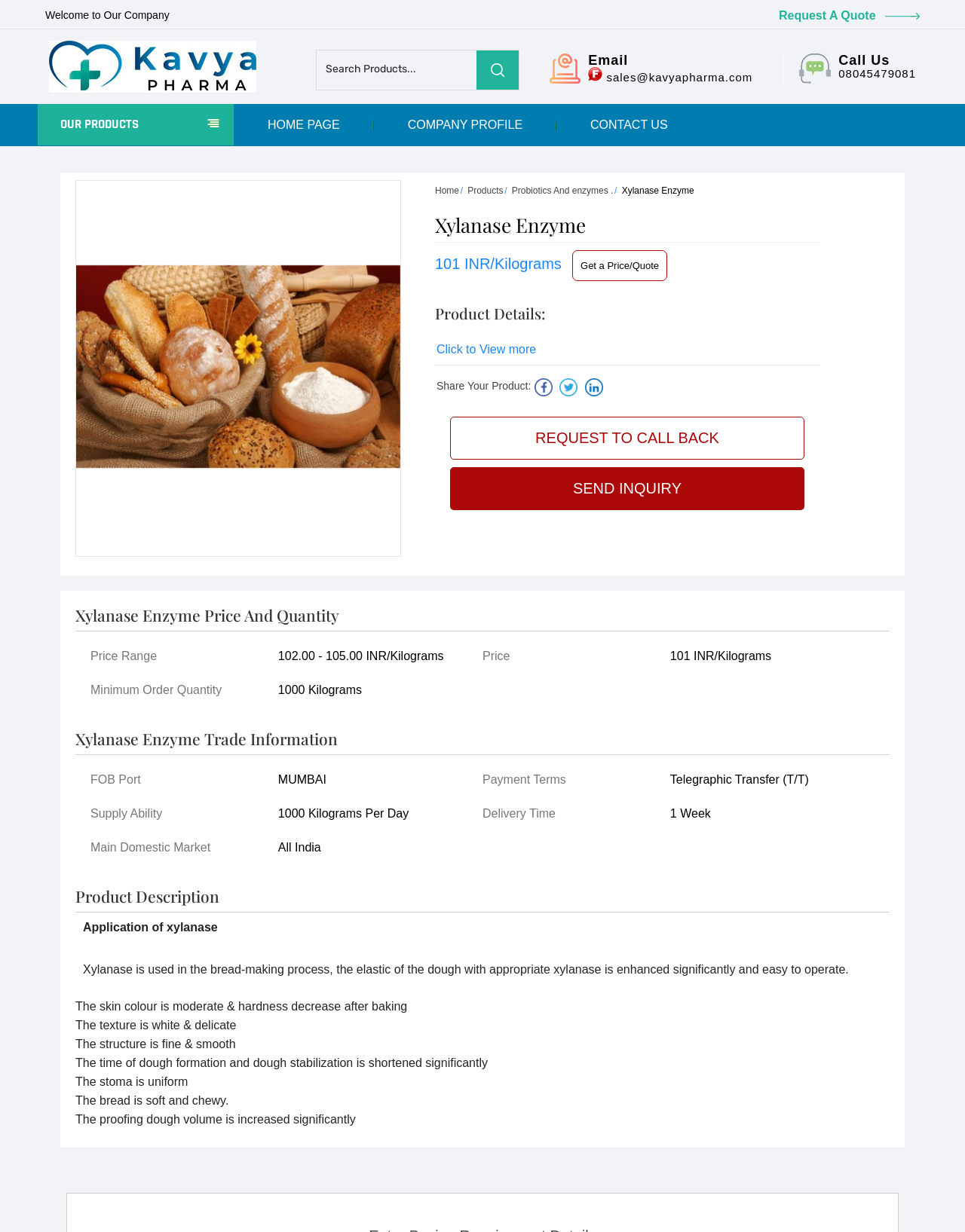What is the price range of Xylanase Enzyme?
Please provide an in-depth and detailed response to the question.

The price range of Xylanase Enzyme can be found in the 'Xylanase Enzyme Price And Quantity' section, which states that the price range is 102.00 - 105.00 INR/Kilograms.